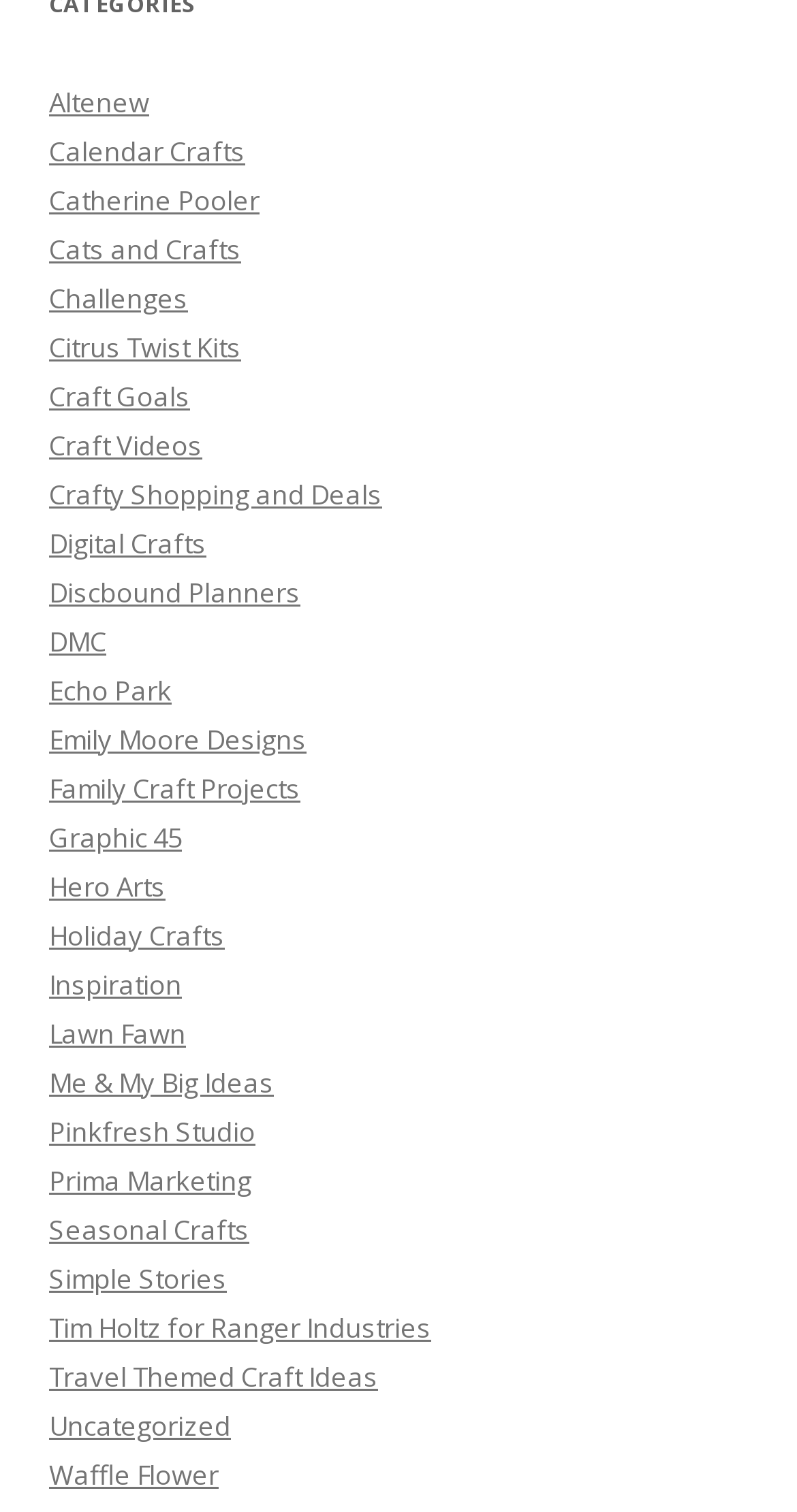Please determine the bounding box coordinates of the clickable area required to carry out the following instruction: "check out Hero Arts". The coordinates must be four float numbers between 0 and 1, represented as [left, top, right, bottom].

[0.062, 0.574, 0.208, 0.598]